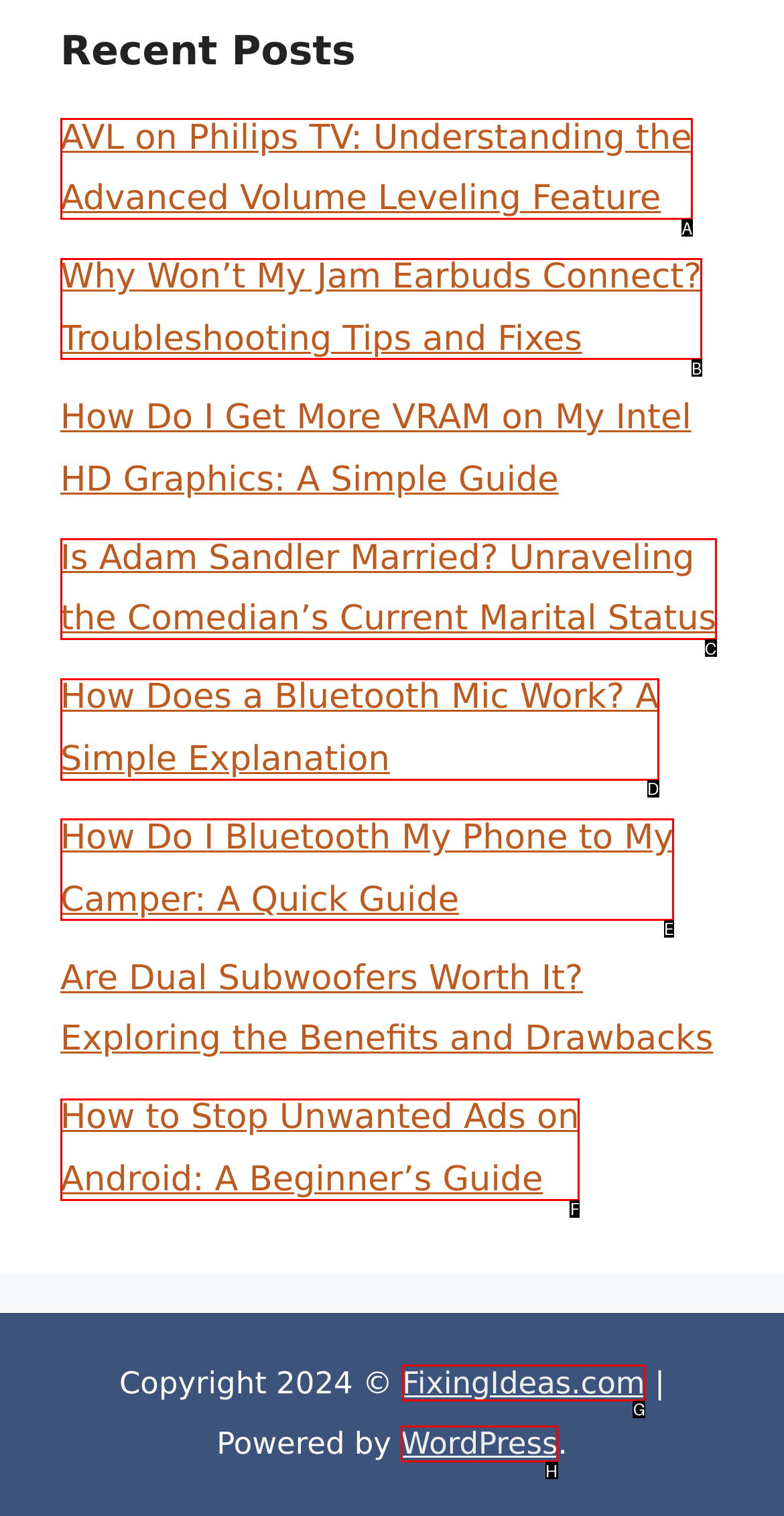Among the marked elements in the screenshot, which letter corresponds to the UI element needed for the task: Read about Advanced Volume Leveling on Philips TV?

A